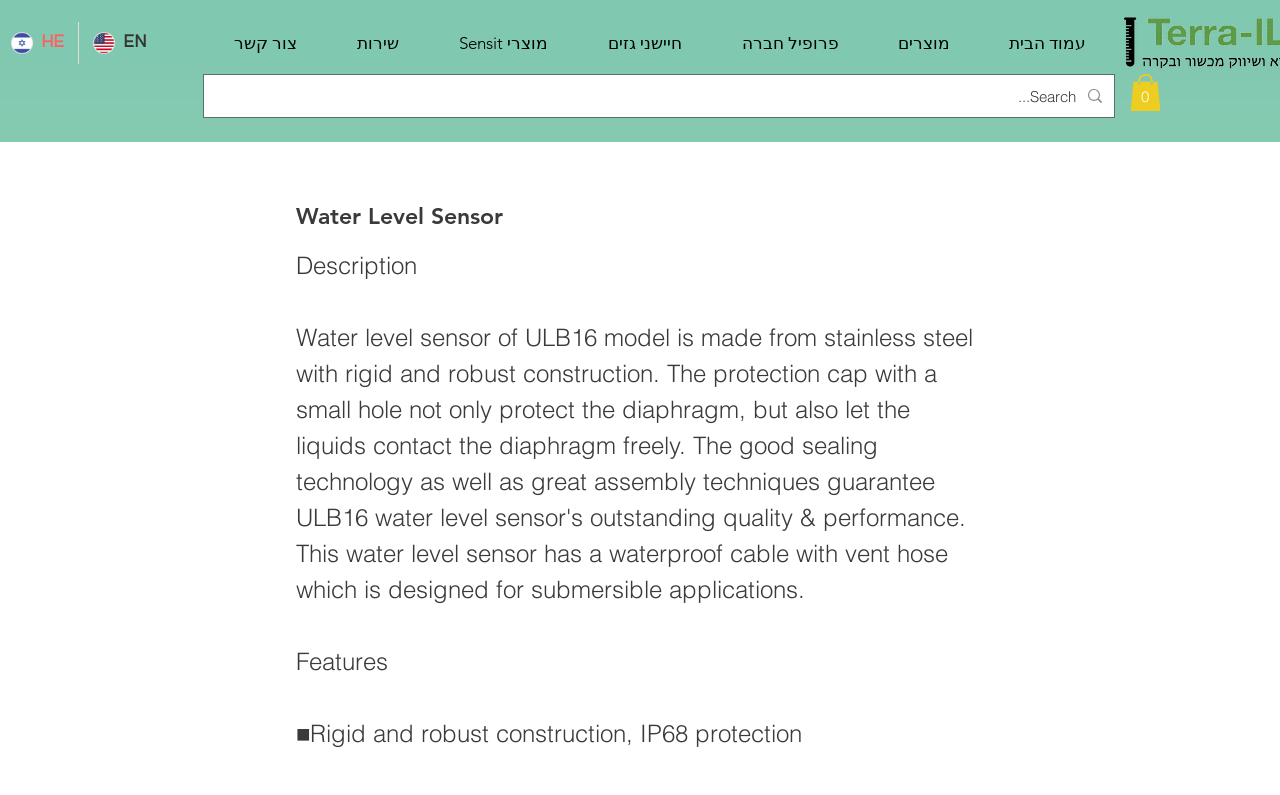What is the current number of items in the cart?
Provide a detailed answer to the question, using the image to inform your response.

I found a button on the top right corner of the webpage that says 'עגלה עם 0 פריטים', which indicates that there are currently 0 items in the cart.